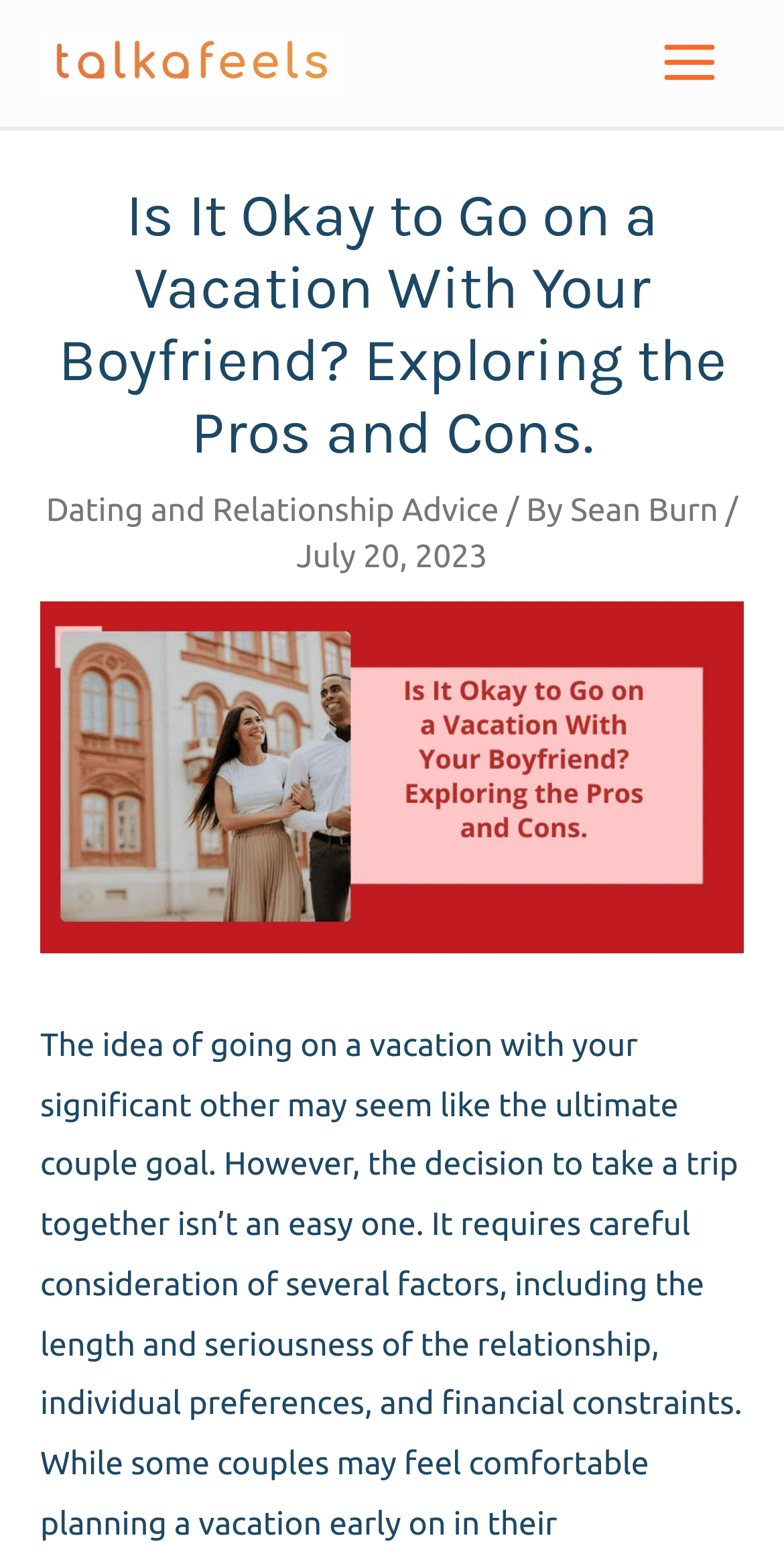Bounding box coordinates should be provided in the format (top-left x, top-left y, bottom-right x, bottom-right y) with all values between 0 and 1. Identify the bounding box for this UI element: Main Menu

[0.81, 0.006, 0.949, 0.076]